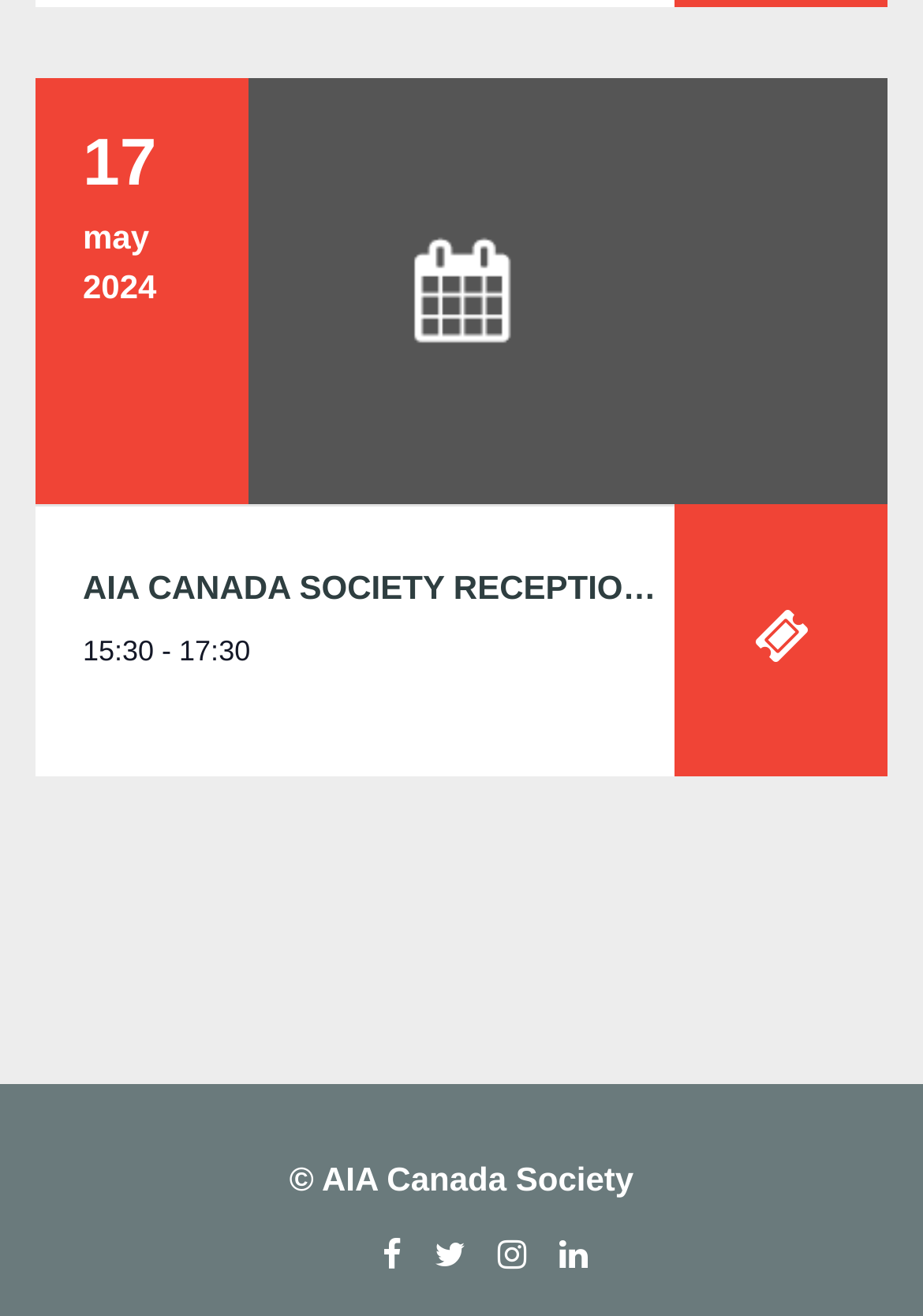What is the time duration of the AIA Canada Society Reception?
Could you give a comprehensive explanation in response to this question?

I found the answer by looking at the text '3:30 – 5:30 p.m.' which is a static text element on the webpage. The time duration can be calculated by subtracting the start time from the end time, which is 2 hours.